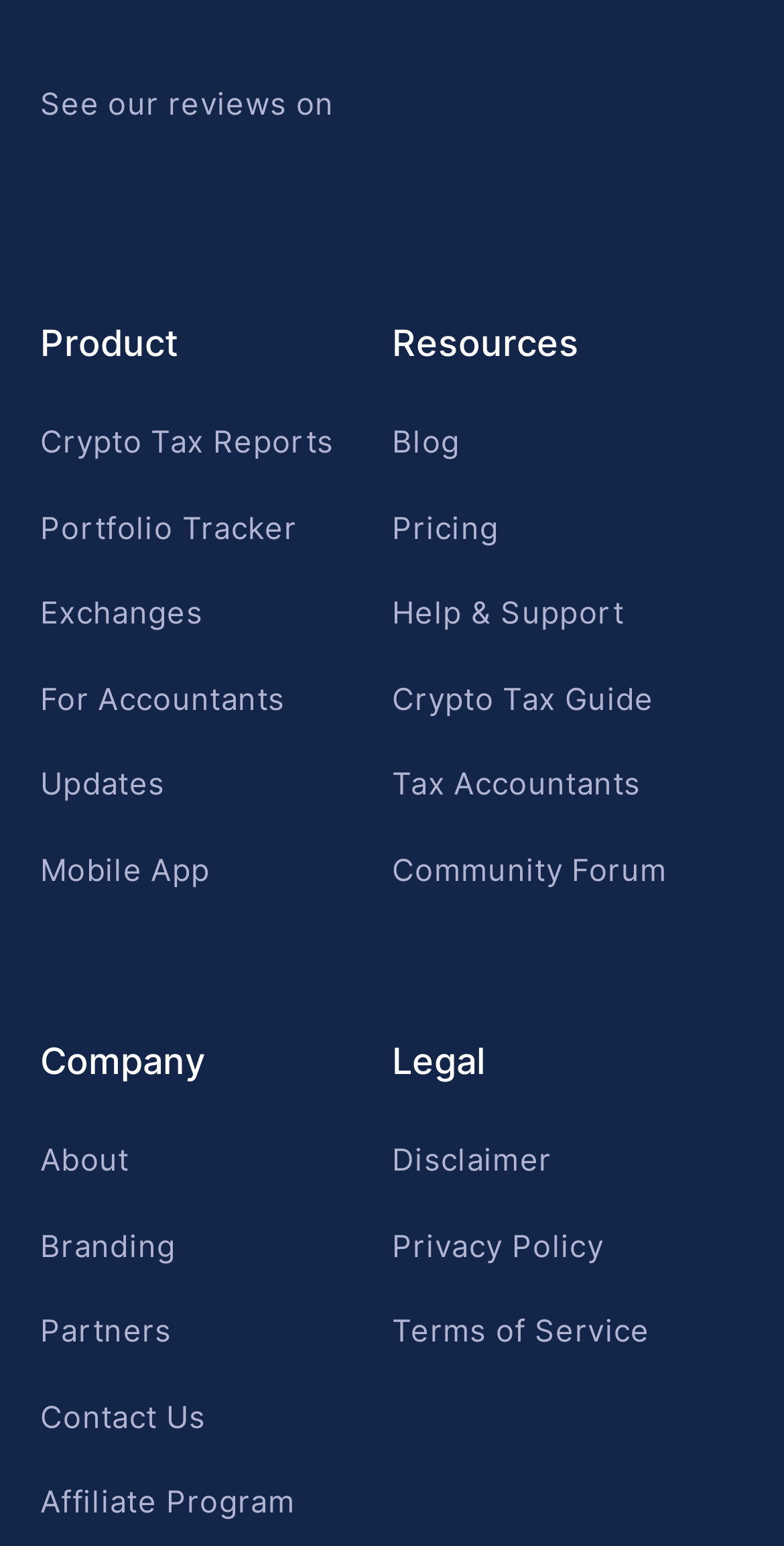Determine the bounding box coordinates for the clickable element to execute this instruction: "View Crypto Tax Reports". Provide the coordinates as four float numbers between 0 and 1, i.e., [left, top, right, bottom].

[0.051, 0.259, 0.426, 0.315]